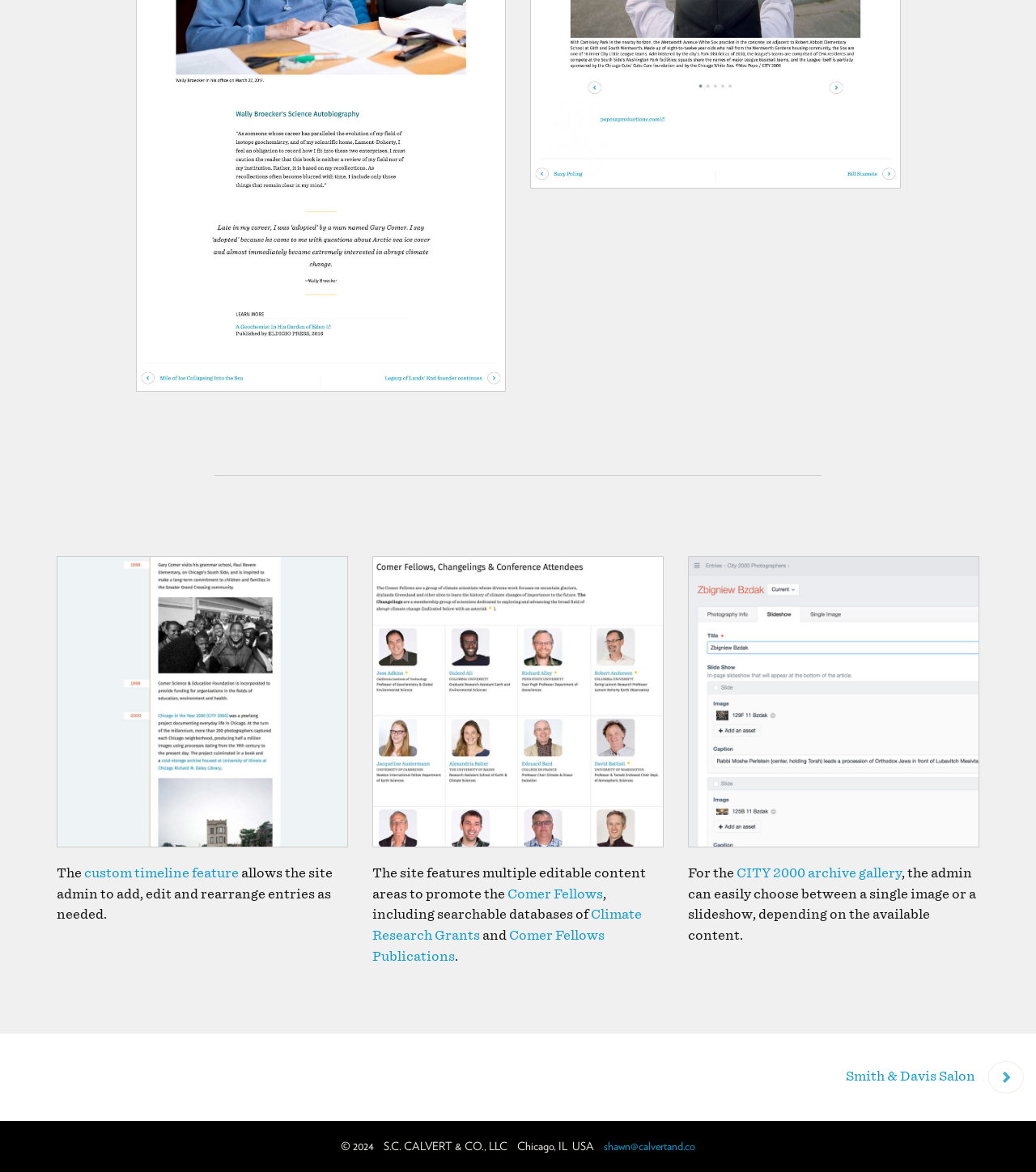Answer the question using only one word or a concise phrase: Who is the contact person for the website?

Shawn